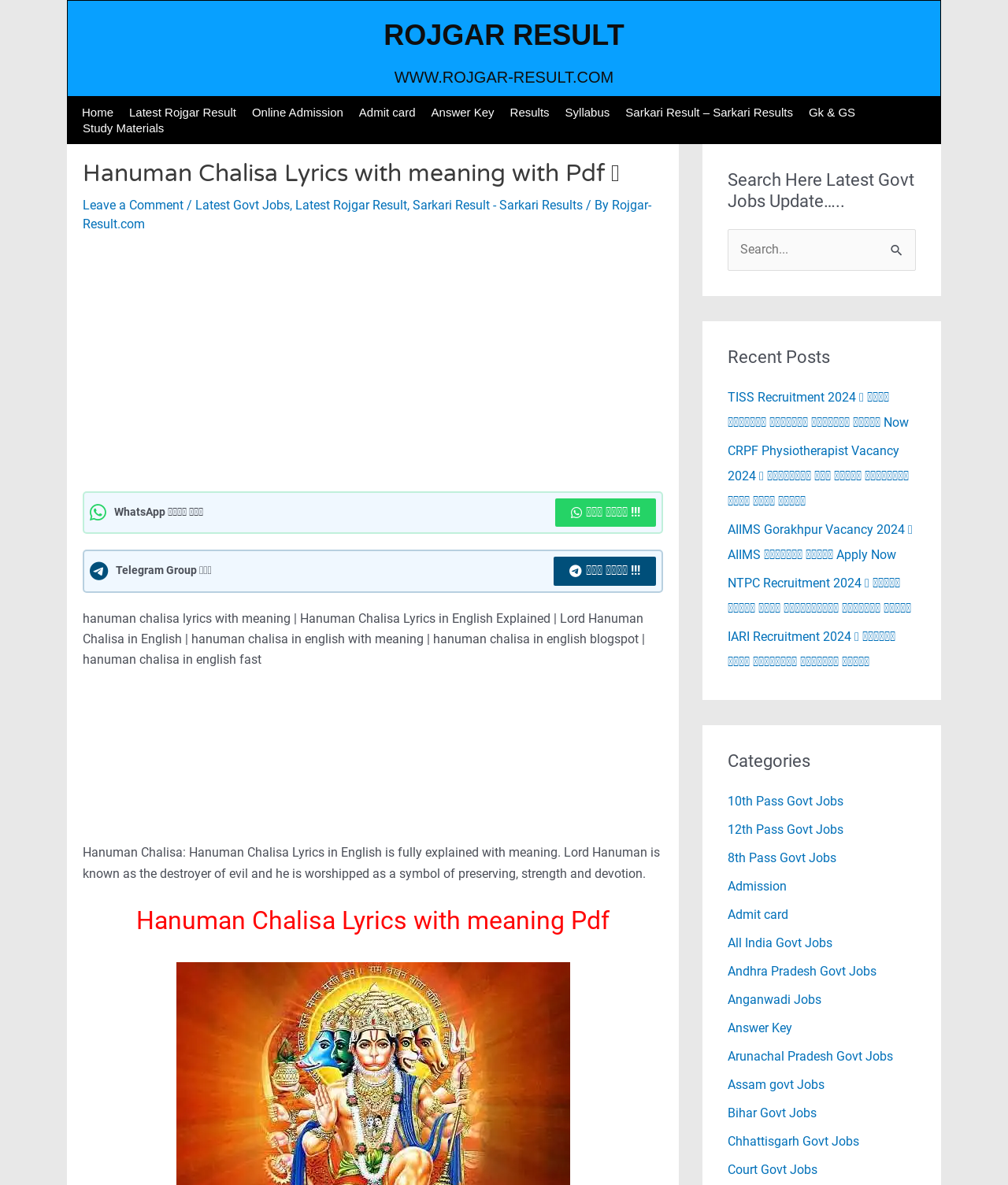Can you specify the bounding box coordinates for the region that should be clicked to fulfill this instruction: "Go to Sydney page".

None